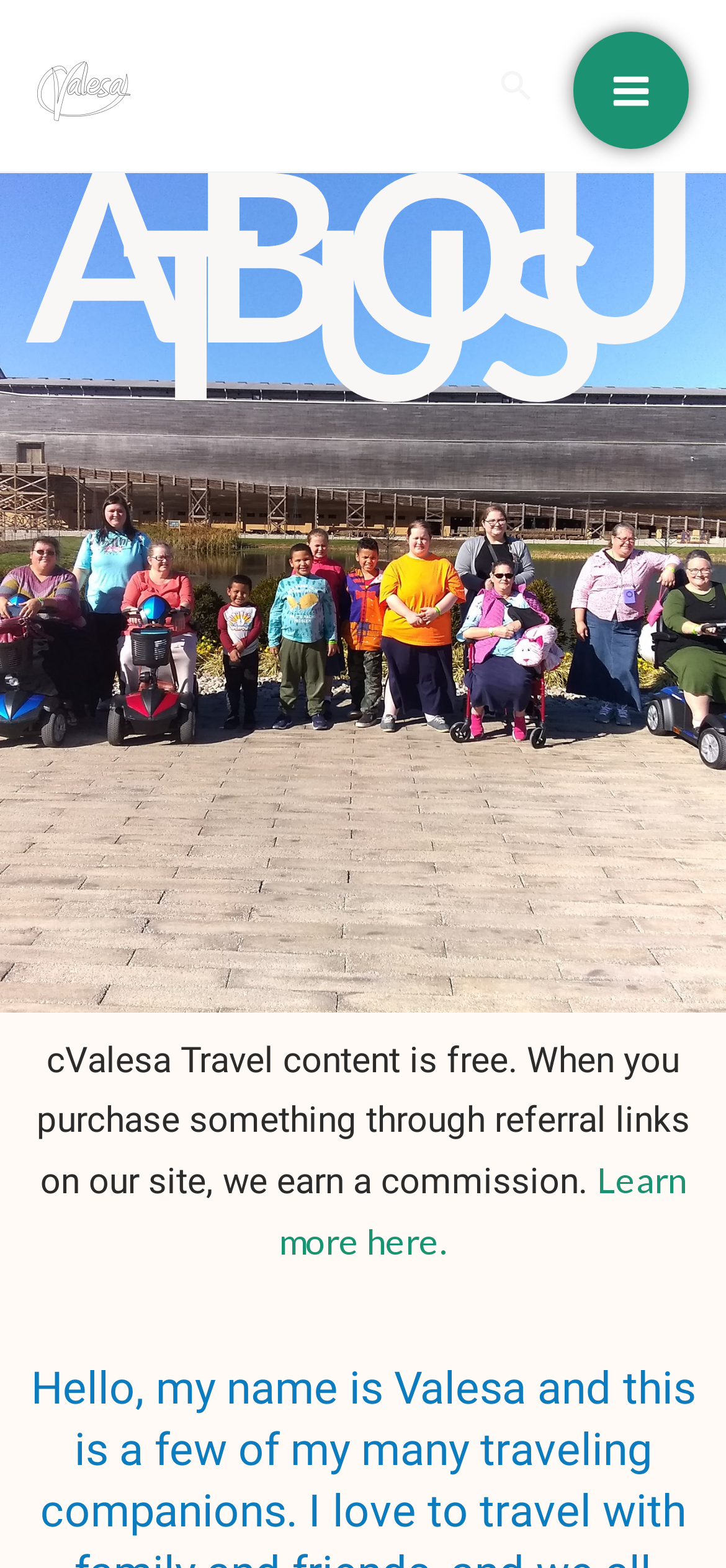What is the purpose of referral links?
Kindly offer a detailed explanation using the data available in the image.

I found this information by reading the static text element that says 'When you purchase something through referral links on our site, we earn a commission.' This suggests that the website earns a commission when users purchase something through referral links.